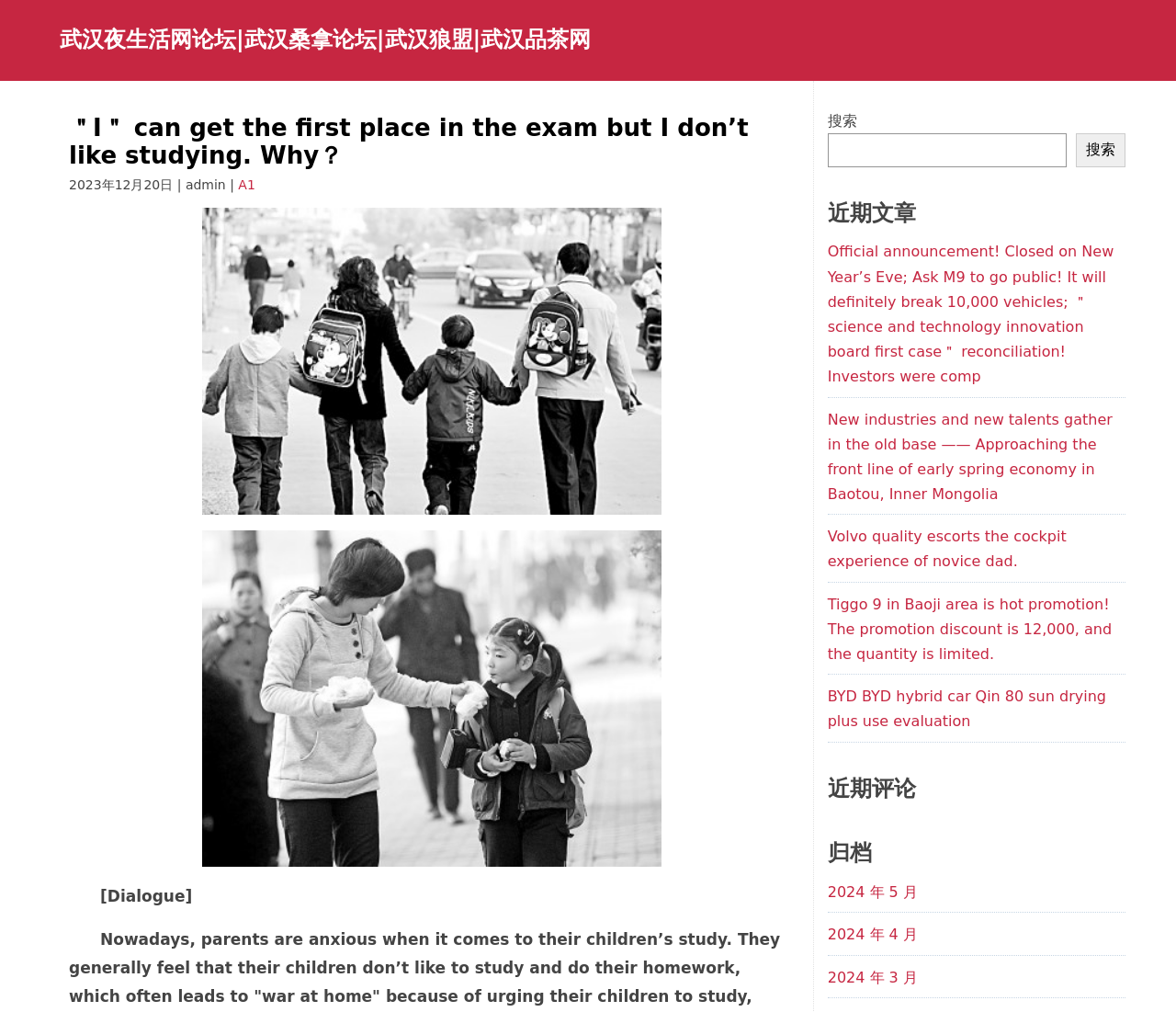Find the bounding box coordinates of the element you need to click on to perform this action: 'View recent comments'. The coordinates should be represented by four float values between 0 and 1, in the format [left, top, right, bottom].

[0.704, 0.761, 0.957, 0.798]